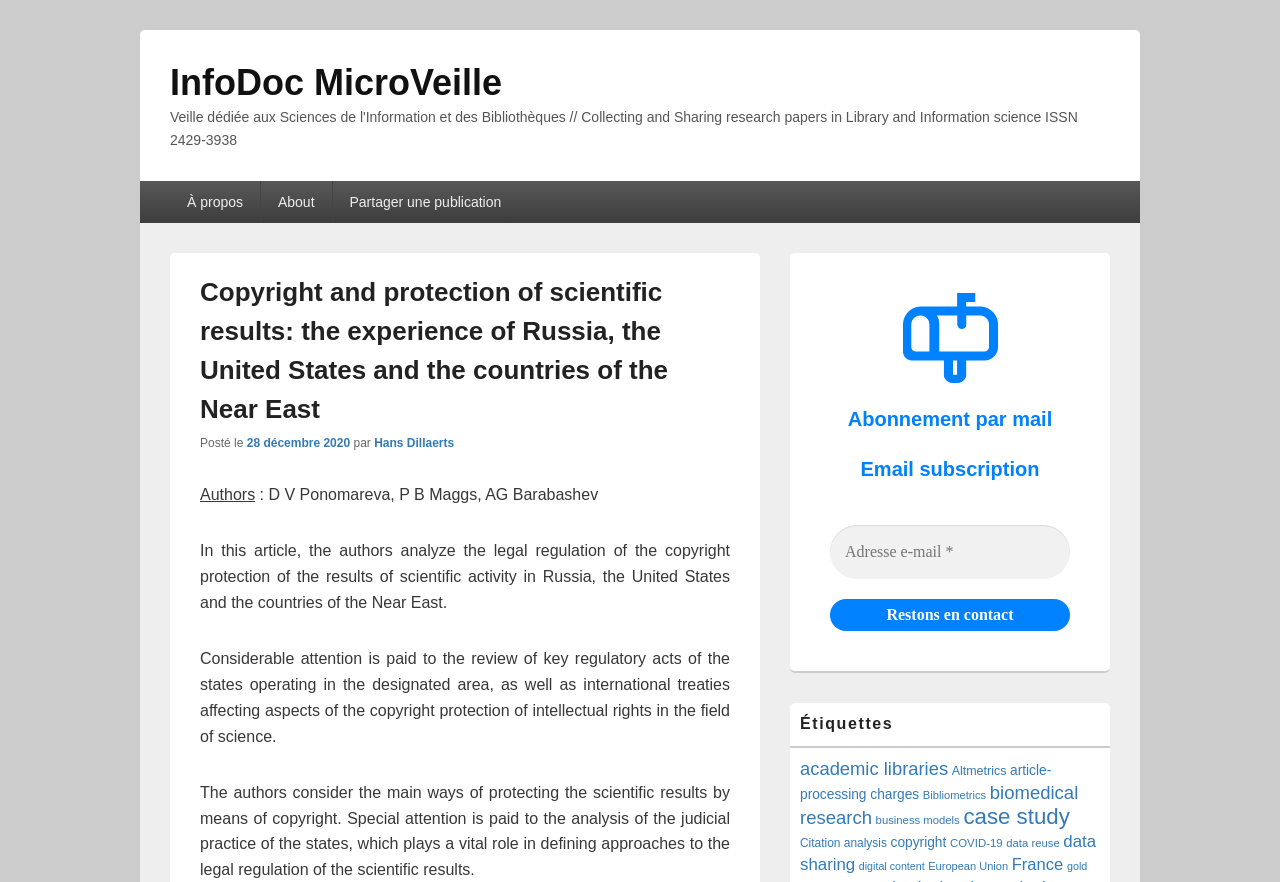Can you pinpoint the bounding box coordinates for the clickable element required for this instruction: "View the Anodizing news"? The coordinates should be four float numbers between 0 and 1, i.e., [left, top, right, bottom].

None